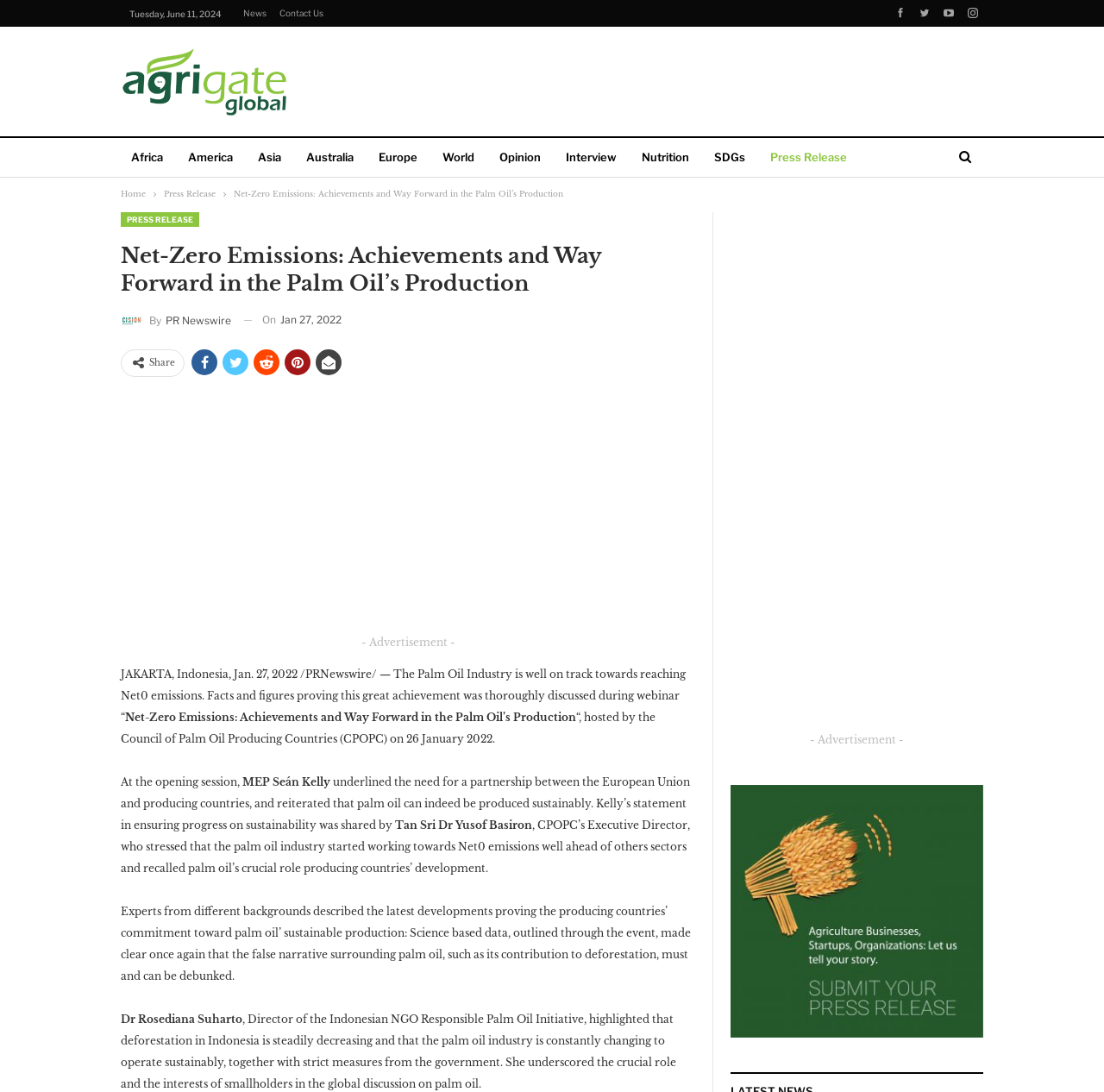Please determine the bounding box coordinates of the element's region to click in order to carry out the following instruction: "Click on the 'PRESS RELEASE' link". The coordinates should be four float numbers between 0 and 1, i.e., [left, top, right, bottom].

[0.109, 0.194, 0.18, 0.208]